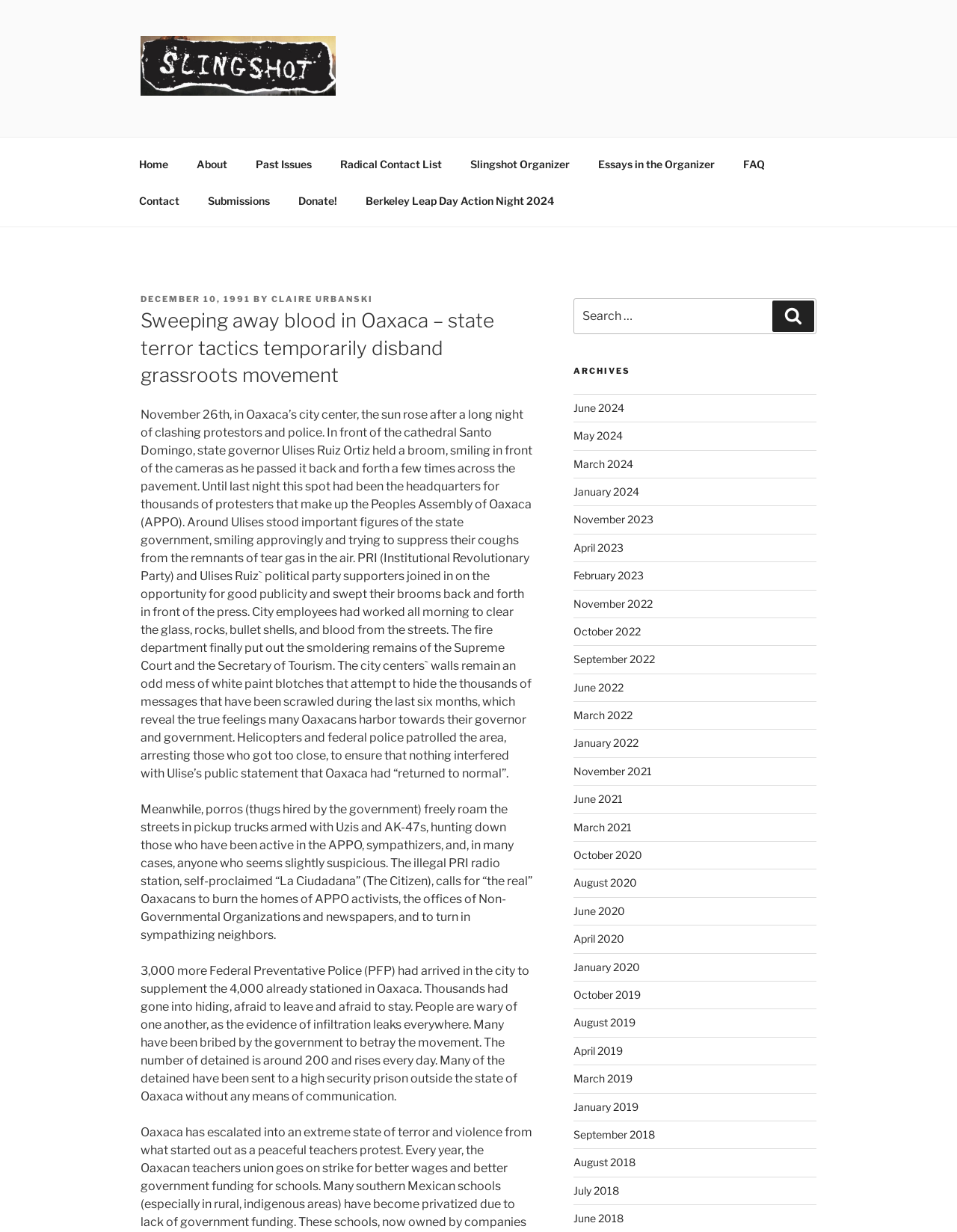Pinpoint the bounding box coordinates for the area that should be clicked to perform the following instruction: "View 'How To Cancel Kartra Subscription'".

None